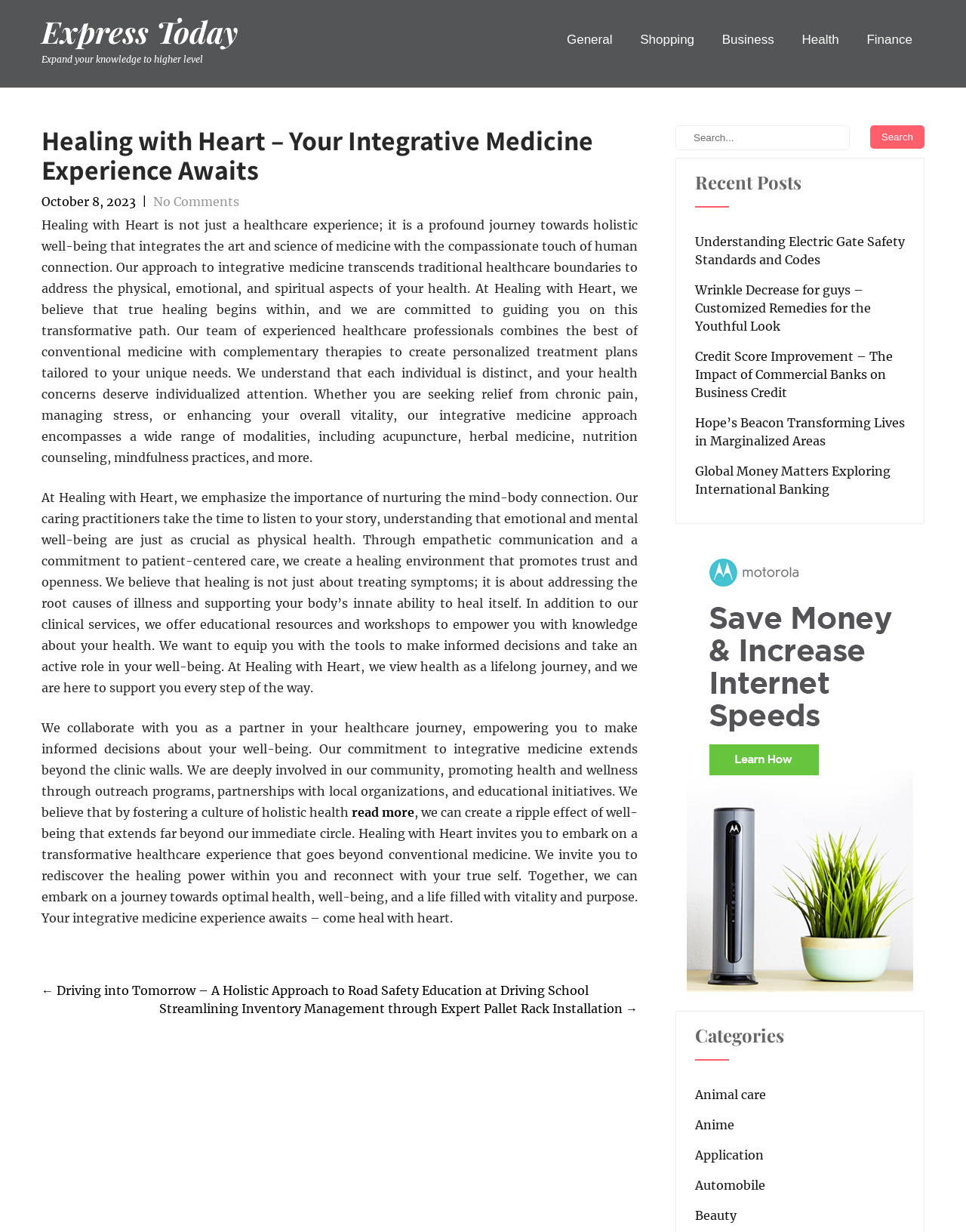Identify the main title of the webpage and generate its text content.

Healing with Heart – Your Integrative Medicine Experience Awaits